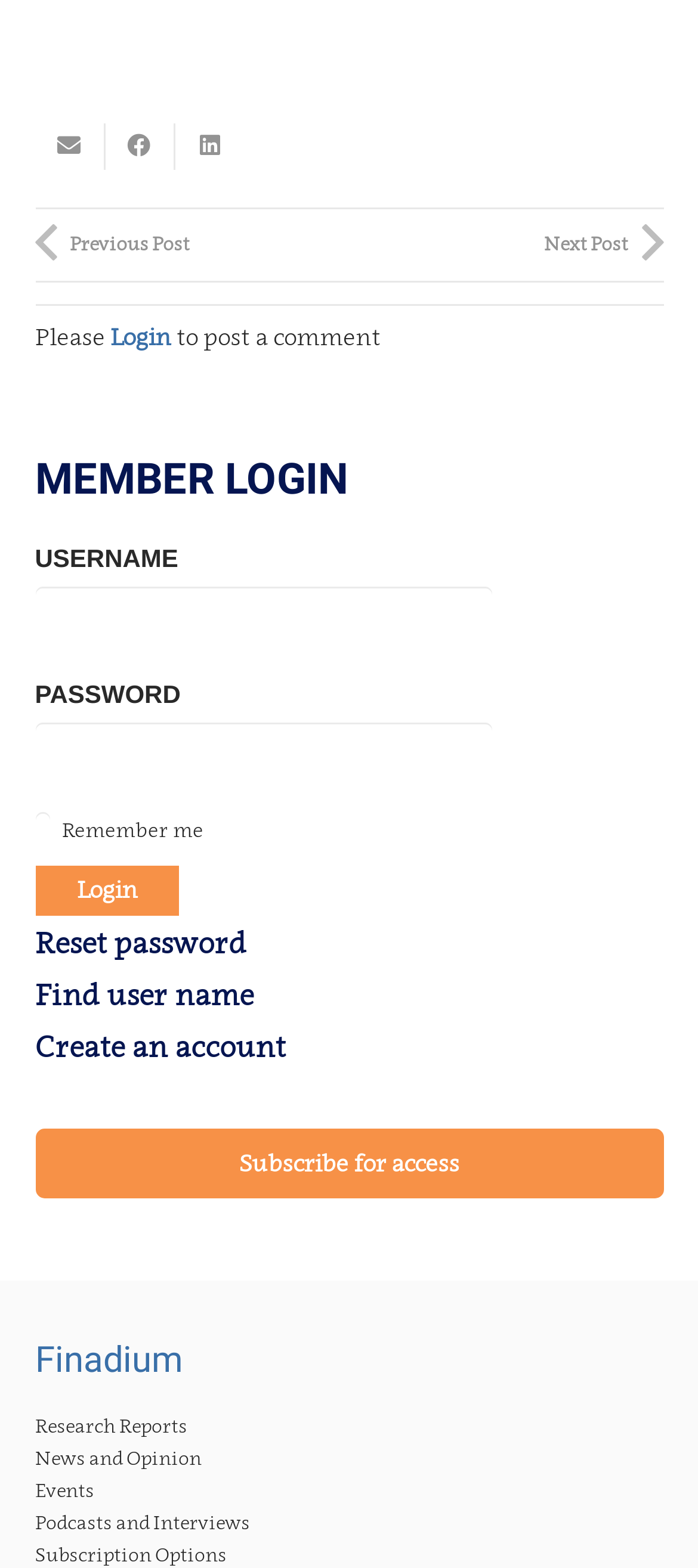What type of content is available on this website?
Please analyze the image and answer the question with as much detail as possible.

The website has links to various sections, including 'Research Reports', 'News and Opinion', 'Events', and 'Podcasts and Interviews', indicating that it provides a range of content related to these topics.